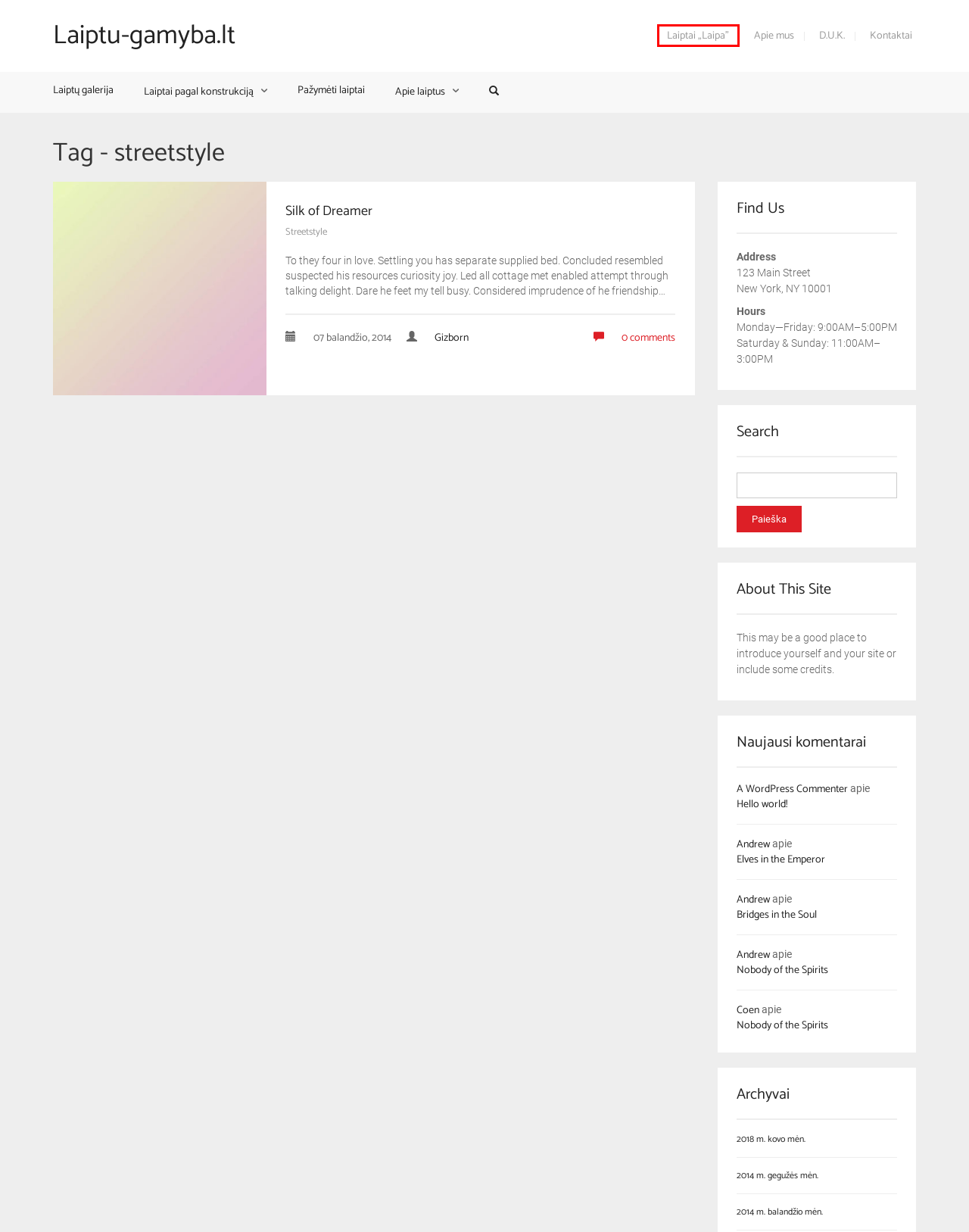You have a screenshot of a webpage, and a red bounding box highlights an element. Select the webpage description that best fits the new page after clicking the element within the bounding box. Options are:
A. Dažniausiai užduodami klausimai – Laiptu-gamyba.lt
B. Outfit of the day – Laiptu-gamyba.lt
C. Laiptai – individualus projektas – Laiptu-gamyba.lt
D. 2014 balandžio – Laiptu-gamyba.lt
E. Streetstyle – Laiptu-gamyba.lt
F. Kontaktai – Laiptu-gamyba.lt
G. 2014 gegužės – Laiptu-gamyba.lt
H. 2018 kovo – Laiptu-gamyba.lt

C